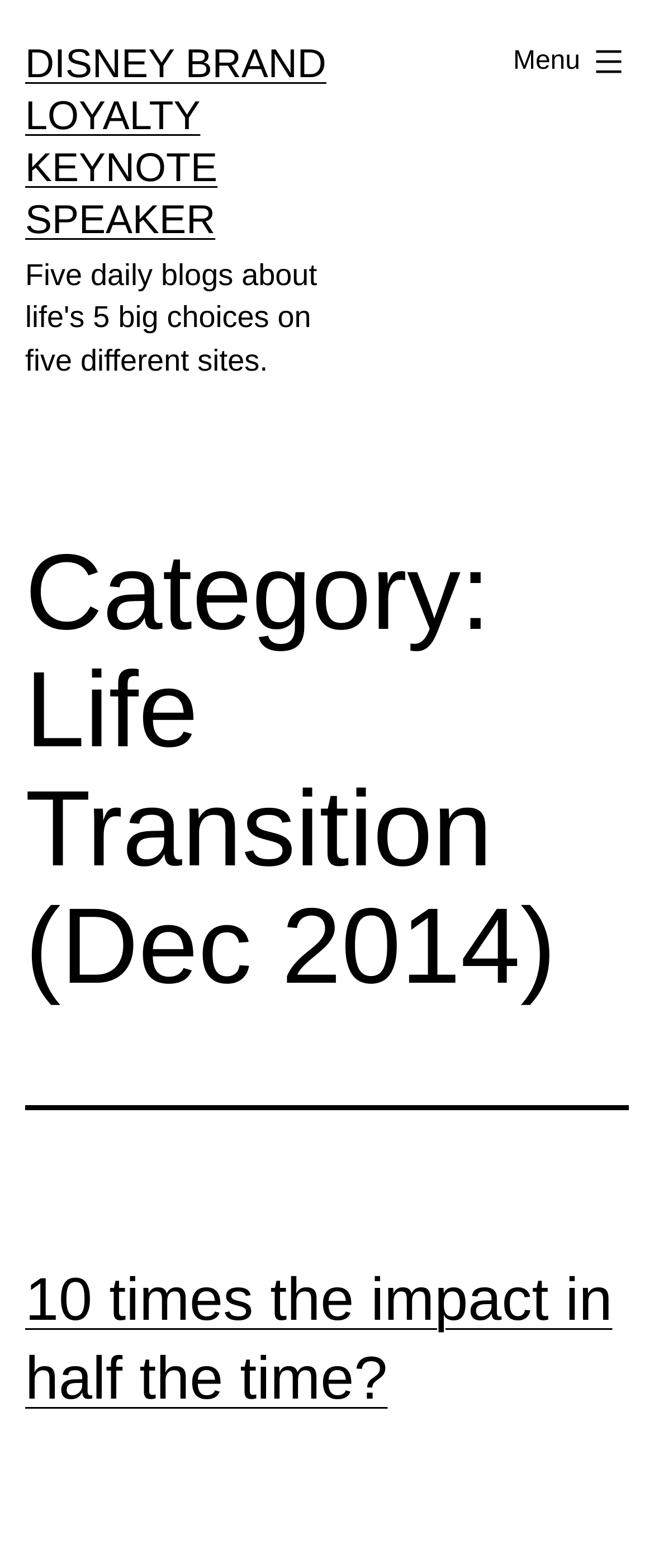Identify and provide the title of the webpage.

Category: Life Transition (Dec 2014)